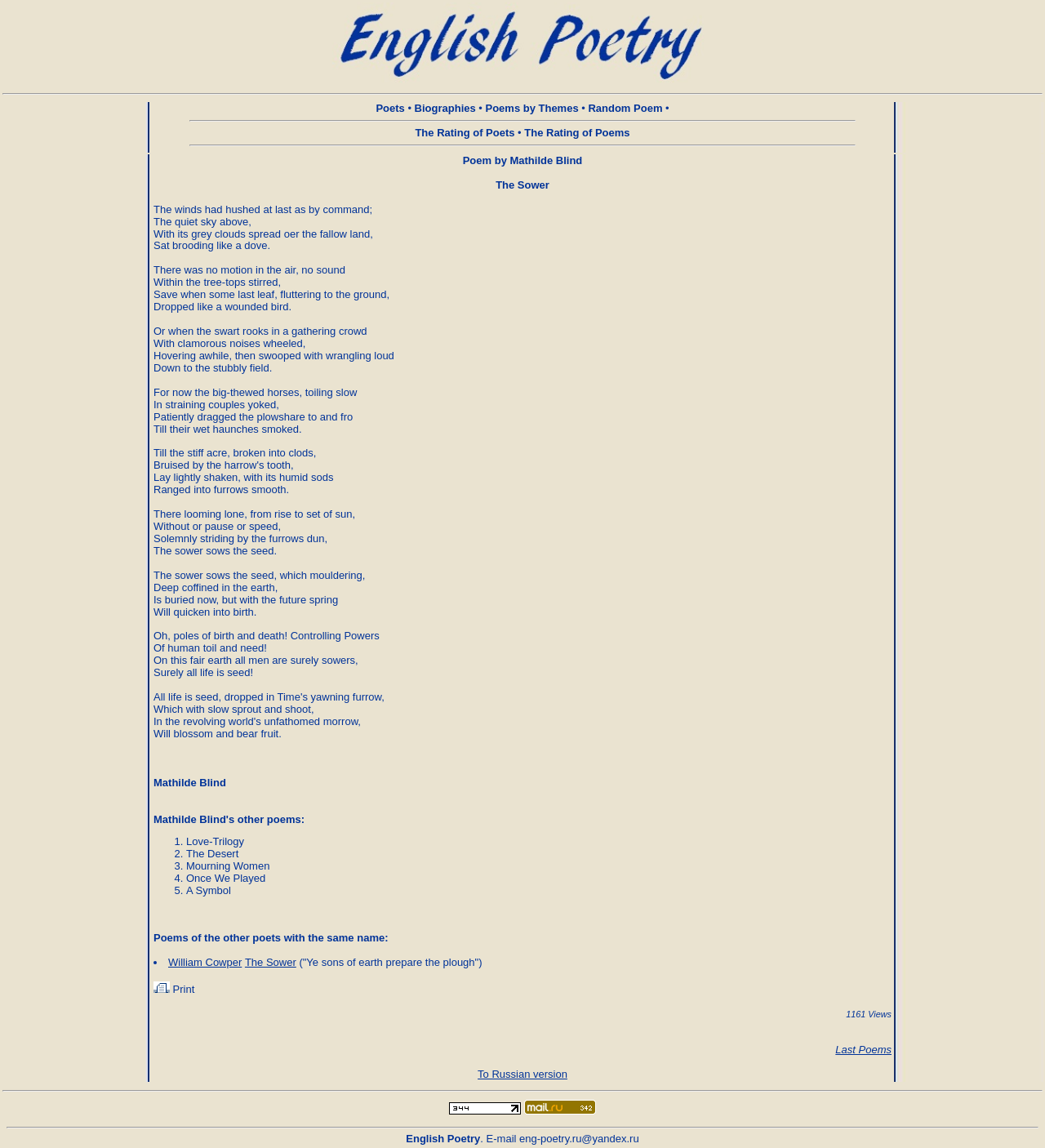Offer a detailed account of what is visible on the webpage.

This webpage is dedicated to English poetry, specifically featuring the poet Mathilde Blind and her poem "The Sower". At the top of the page, there is a header with the title "English Poetry" accompanied by an image. Below the header, there is a horizontal separator line.

The main content of the page is divided into two columns. The left column contains a menu with links to various sections, including "Poets", "Biographies", "Poems by Themes", "Random Poem", "The Rating of Poets", and "The Rating of Poems". The right column contains the poem "The Sower" by Mathilde Blind, which is a lengthy poem with several stanzas.

Above the poem, there is a heading with the poet's name, "Mathilde Blind", and a link to her other poems. Below the poem, there are links to poems by other poets with the same name, including William Cowper. There is also a section with information about the poem, including the number of views and options to print or view in Russian.

In the right column, there are two advertisements, one above the poem and one below it. At the bottom of the page, there is a horizontal separator line, followed by a link to "Рейтинг@Mail.ru" and an email address "eng-poetry.ru@yandex.ru".